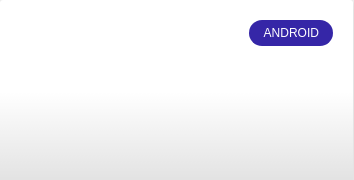Please provide a brief answer to the following inquiry using a single word or phrase:
What type of technology is the design related to?

mobile technology